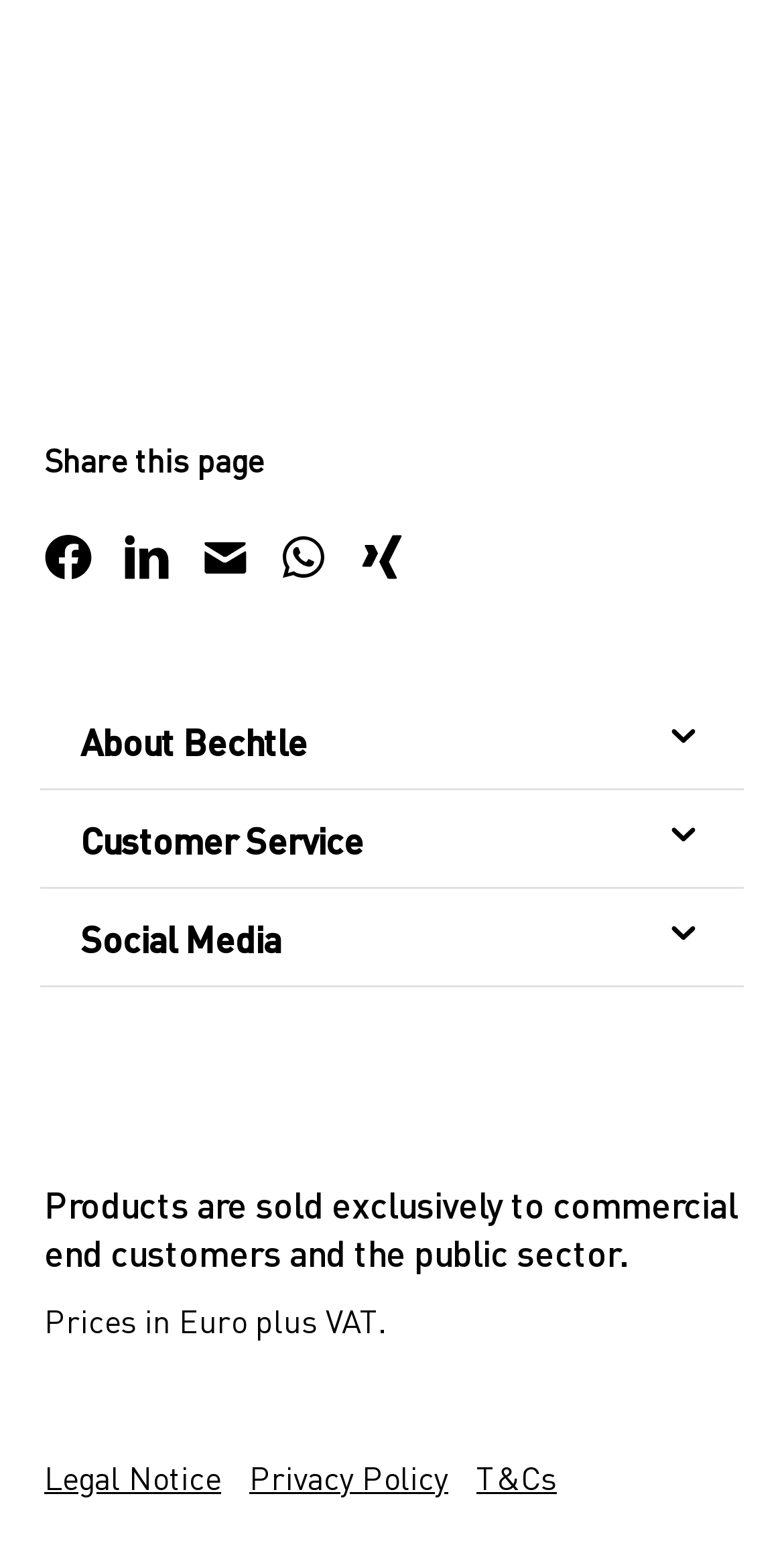Please provide the bounding box coordinates for the element that needs to be clicked to perform the following instruction: "View Company information". The coordinates should be given as four float numbers between 0 and 1, i.e., [left, top, right, bottom].

[0.103, 0.513, 0.269, 0.542]